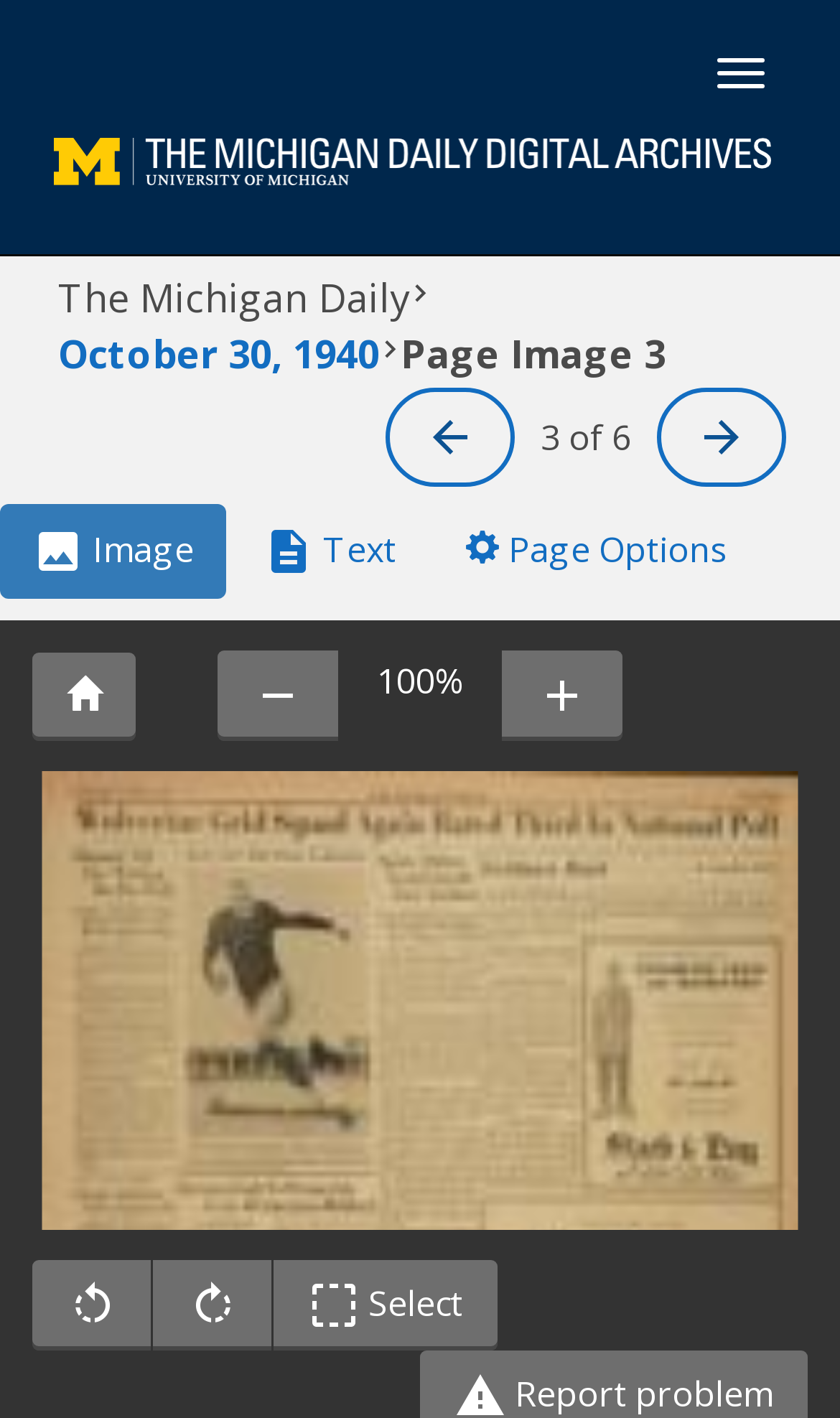What is the current page number?
Answer with a single word or short phrase according to what you see in the image.

3